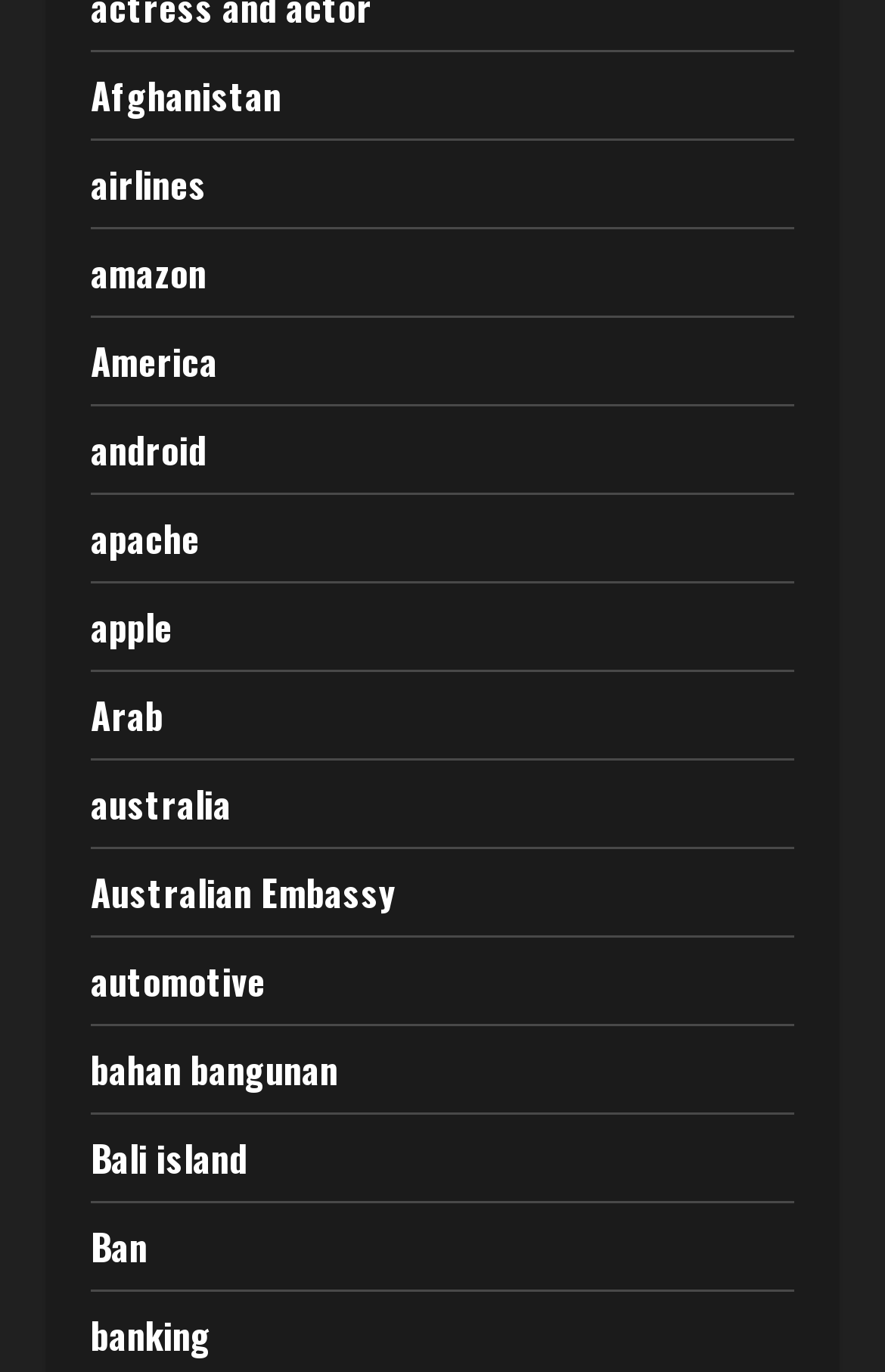Find and indicate the bounding box coordinates of the region you should select to follow the given instruction: "learn about America".

[0.103, 0.243, 0.246, 0.283]